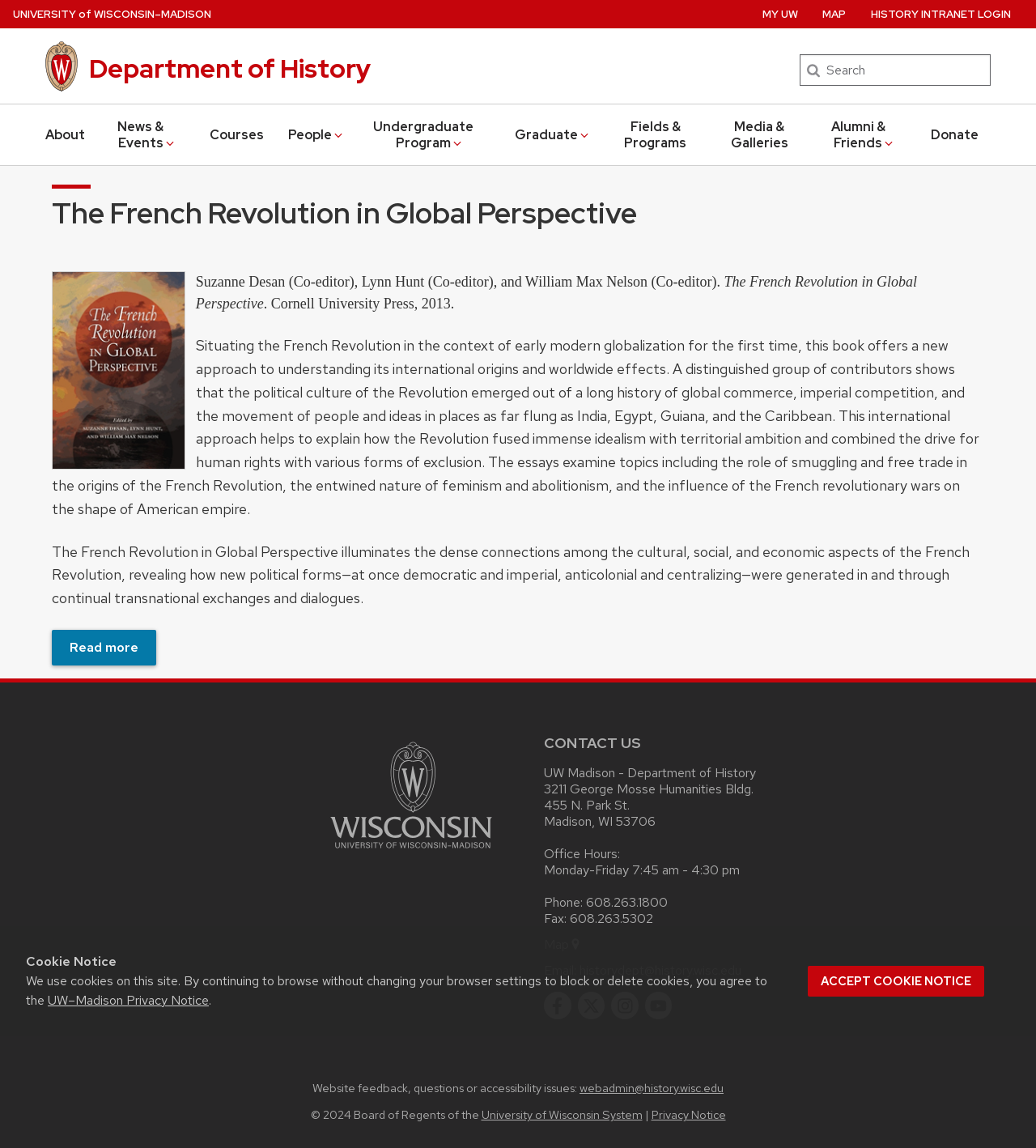Please answer the following question as detailed as possible based on the image: 
What is the publisher of the book?

The question asks for the publisher of the book. By looking at the webpage, we can find the information in the article section, where it says '. Cornell University Press, 2013.' Therefore, the answer is Cornell University Press.